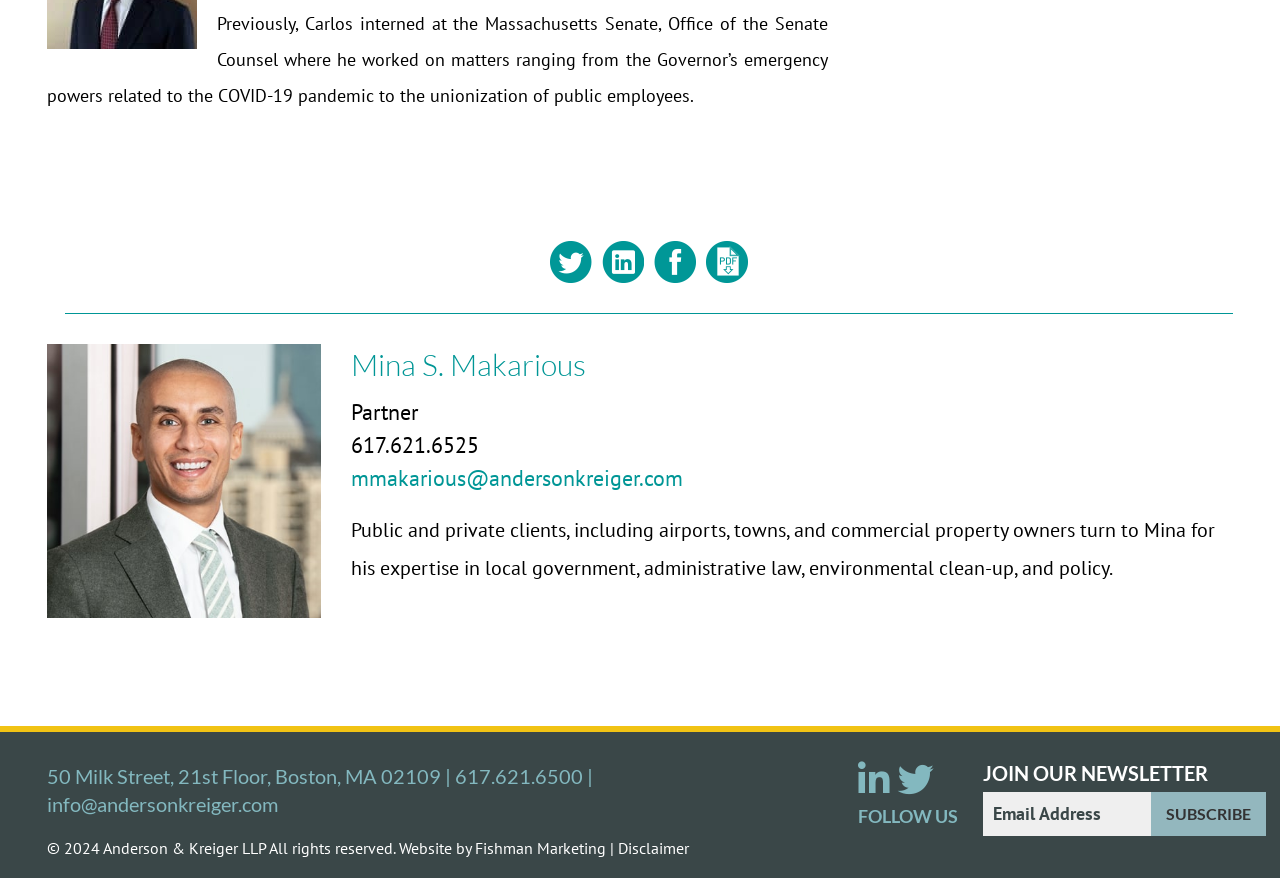Identify the bounding box of the HTML element described here: "mmakarious@andersonkreiger.com". Provide the coordinates as four float numbers between 0 and 1: [left, top, right, bottom].

[0.274, 0.528, 0.534, 0.56]